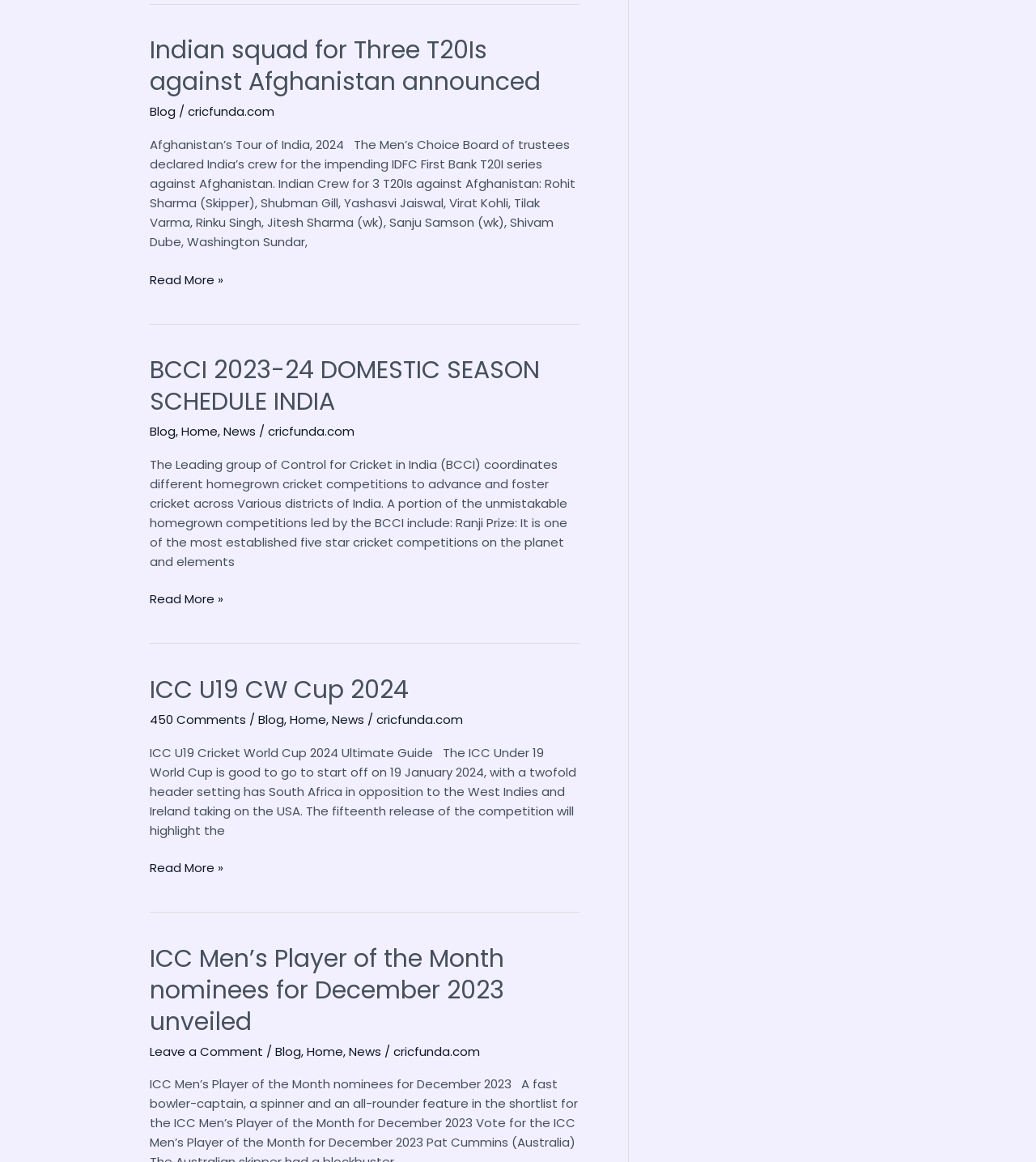Refer to the image and offer a detailed explanation in response to the question: How many comments are there on the third article?

The third article on the webpage has a link '450 Comments' which indicates that there are 450 comments on the article.